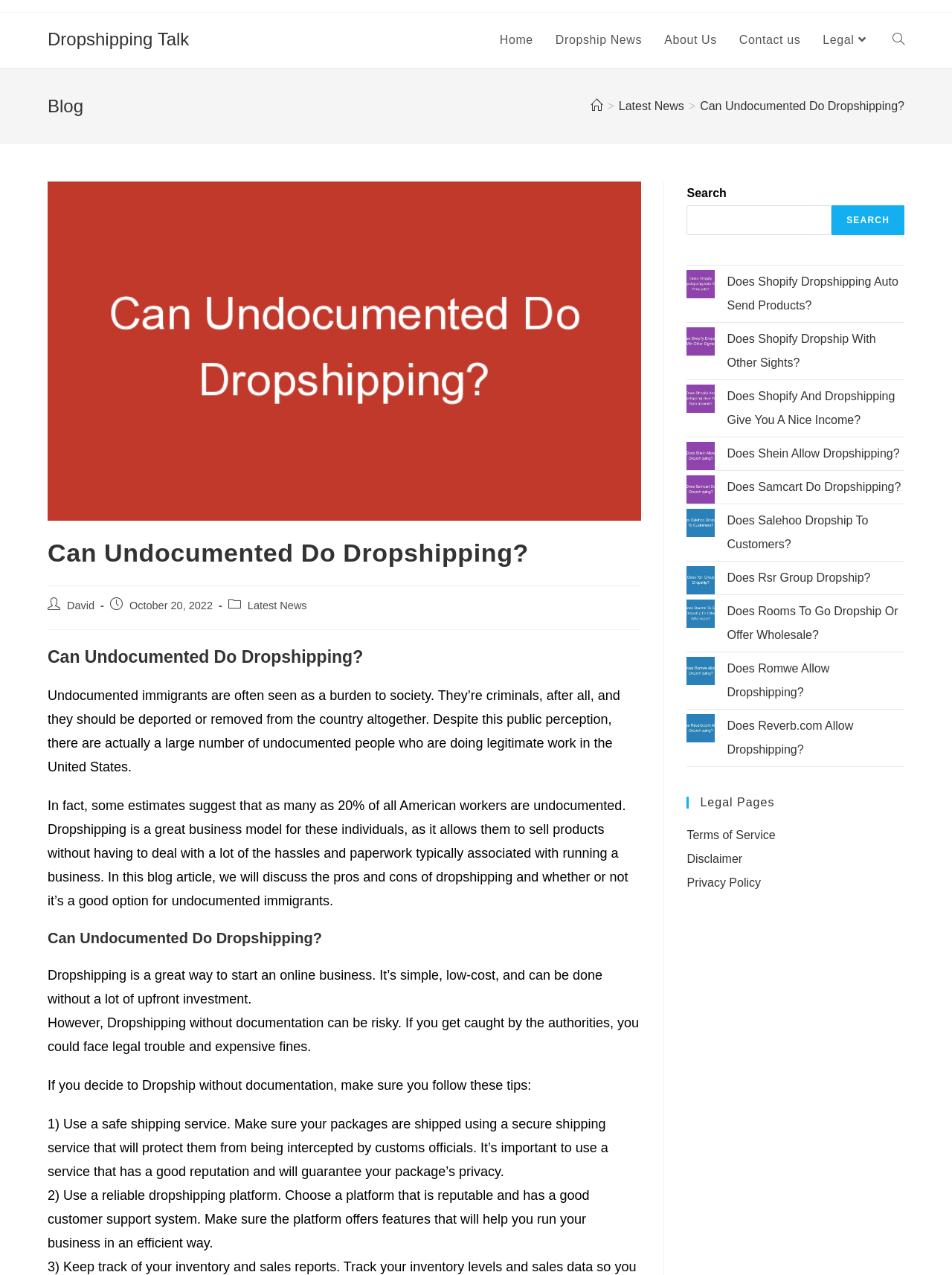Examine the image carefully and respond to the question with a detailed answer: 
What is the name of the platform mentioned in the sidebar?

The platform mentioned in the sidebar is Shopify, which is discussed in several related articles, such as 'Does Shopify Dropshipping Auto Send Products?' and 'Does Shopify And Dropshipping Give You A Nice Income?'.